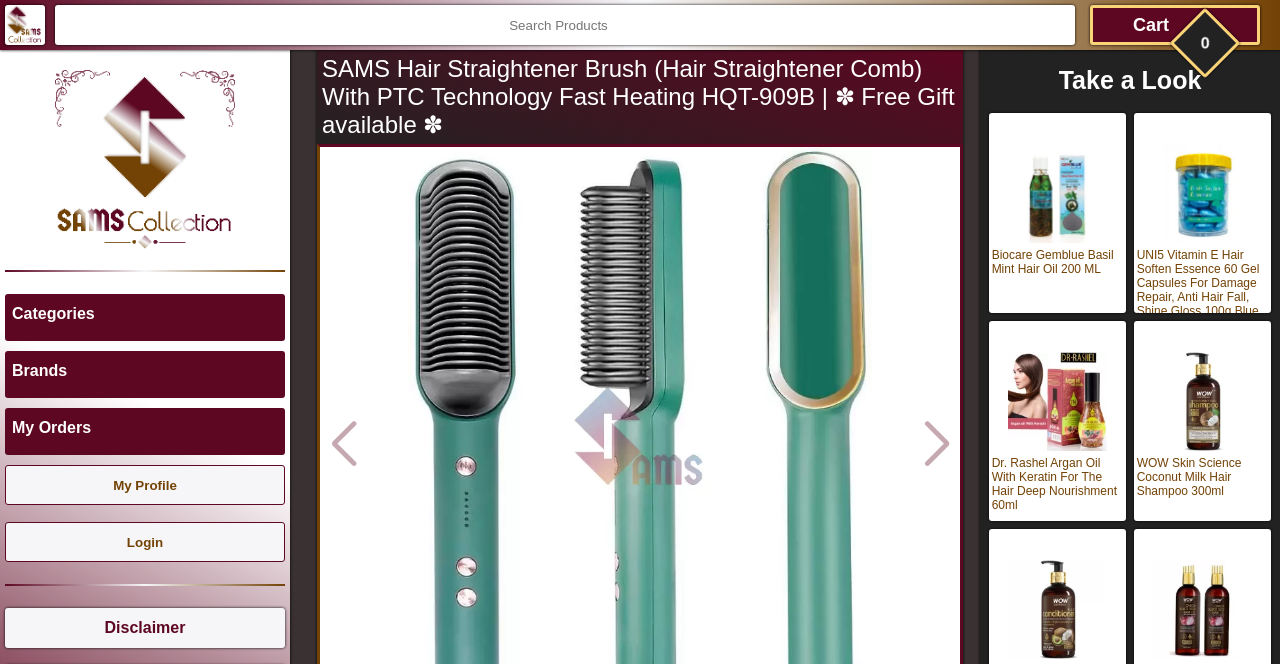Given the element description parent_node: Cart placeholder="Search Products", identify the bounding box coordinates for the UI element on the webpage screenshot. The format should be (top-left x, top-left y, bottom-right x, bottom-right y), with values between 0 and 1.

[0.043, 0.008, 0.84, 0.068]